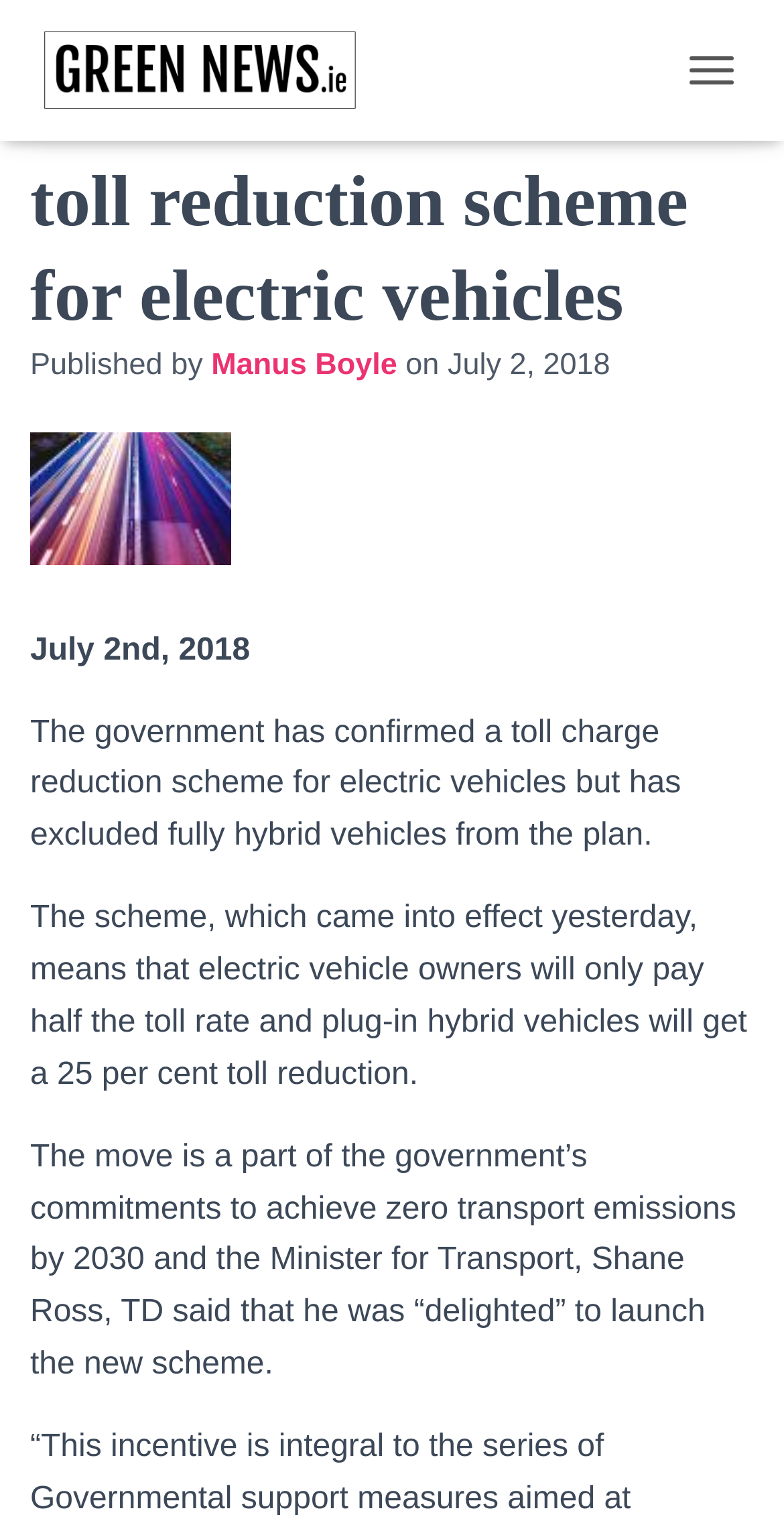When was the article published?
Provide a thorough and detailed answer to the question.

The publication date of the article can be found by looking at the 'Published by' section, which is located below the main heading. The time element shows the date 'July 2, 2018', indicating that the article was published on this date.